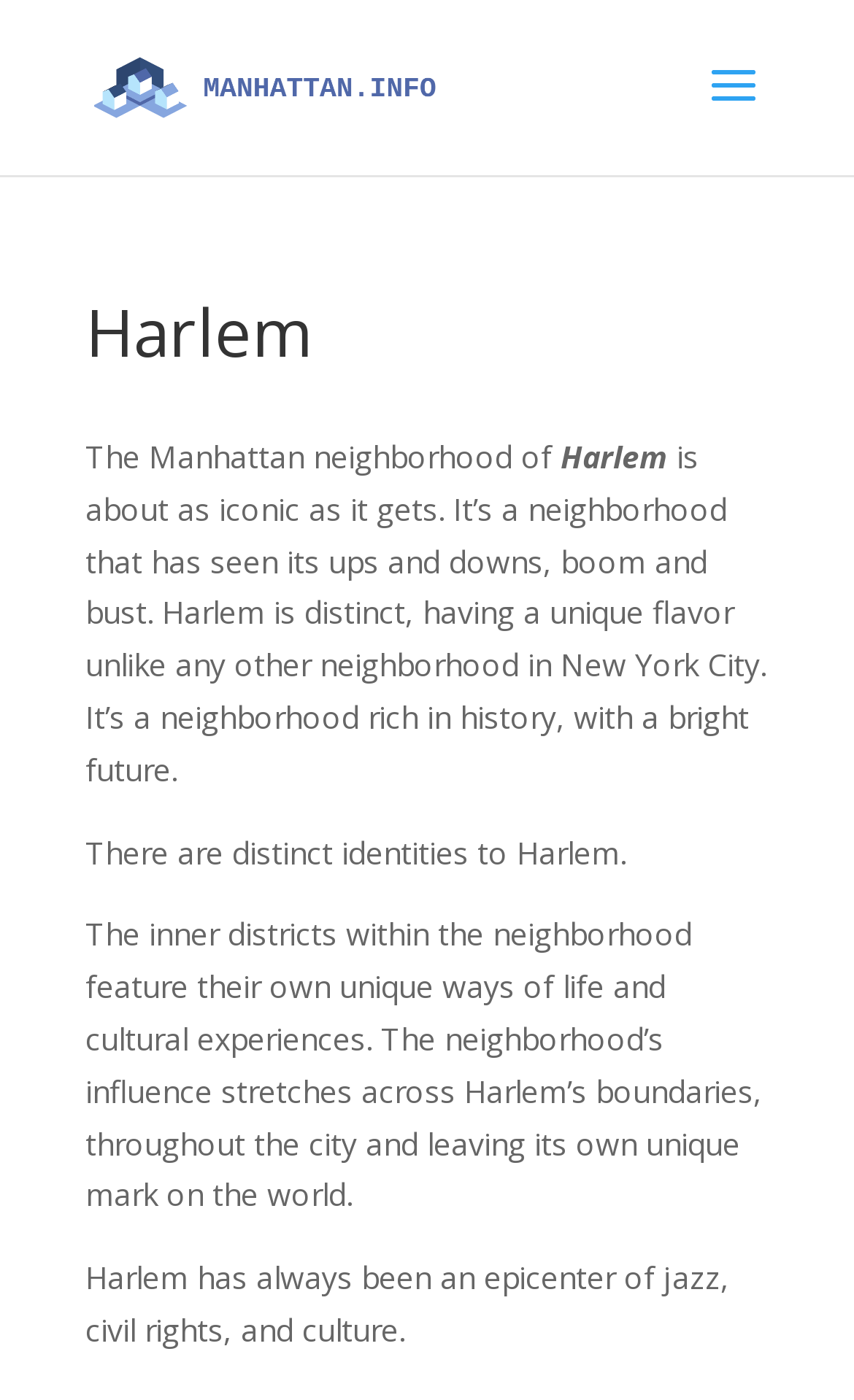What is Harlem known for?
Based on the image, please offer an in-depth response to the question.

According to the text, Harlem has always been an epicenter of jazz, civil rights, and culture, indicating that these are some of the key aspects that Harlem is known for.